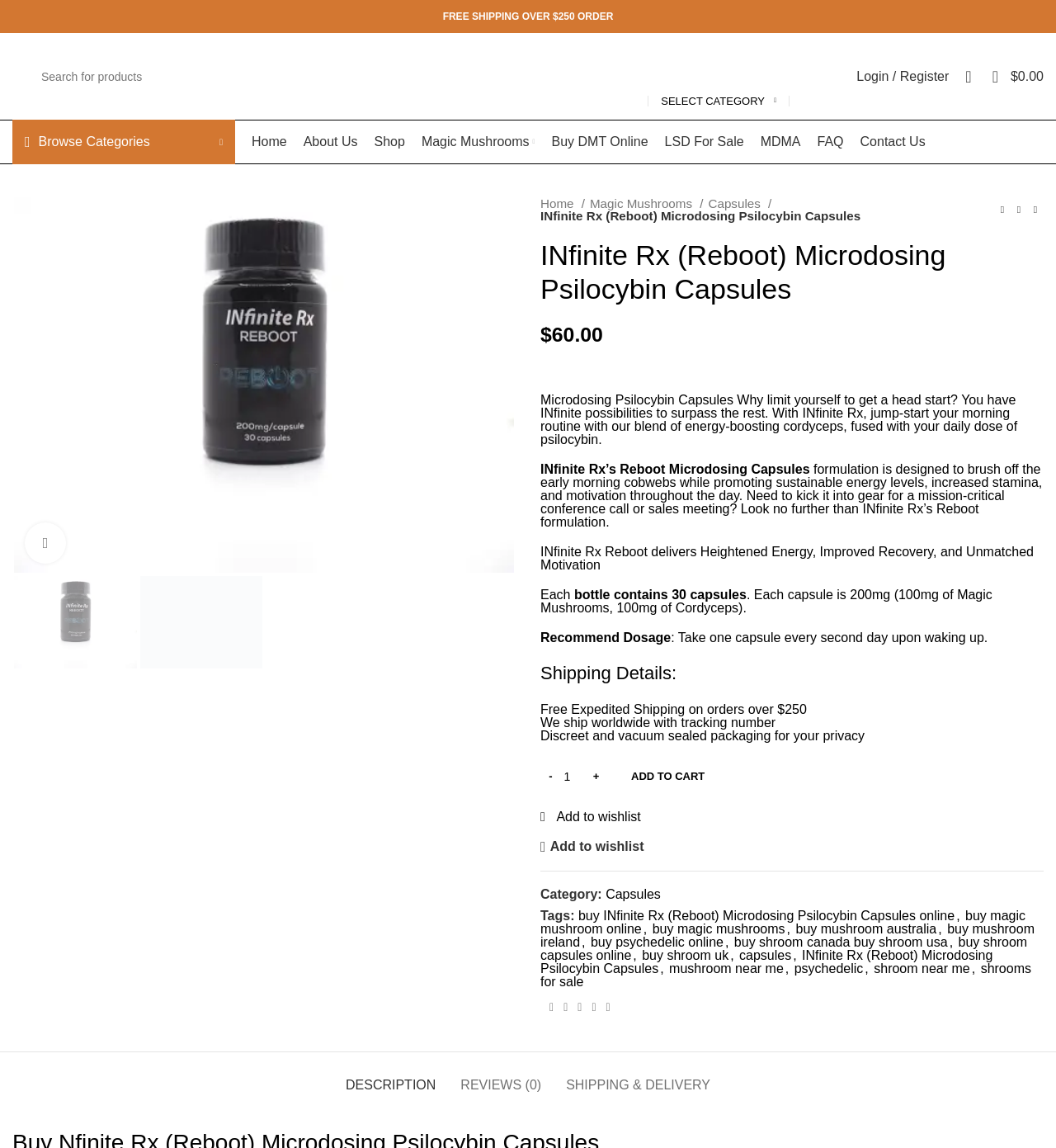What is the recommended dosage for INfinite Rx (Reboot) Microdosing Psilocybin Capsules?
Provide a detailed and well-explained answer to the question.

The recommended dosage is mentioned in the product description section, where it is stated as 'Take one capsule every second day upon waking up'.